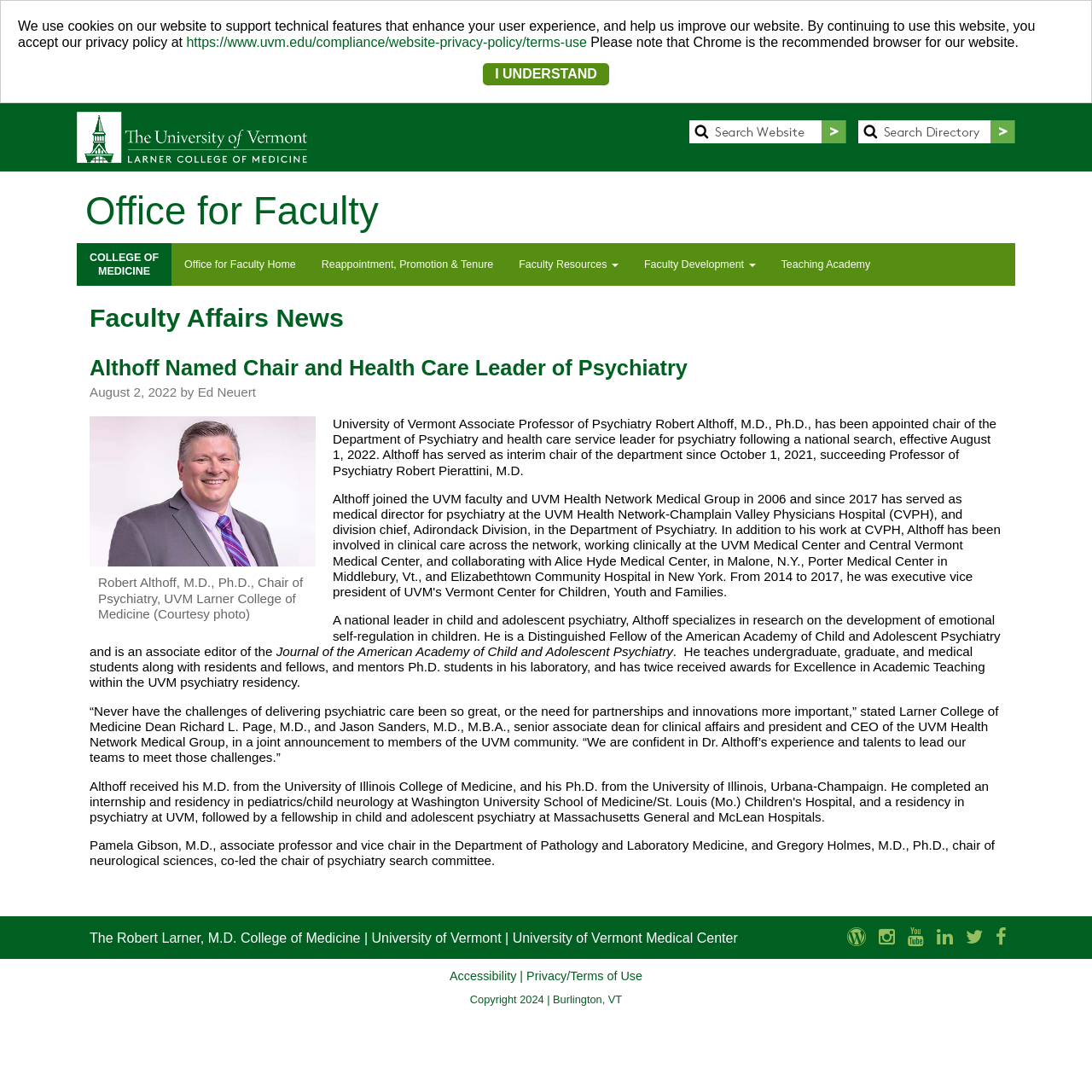What is the name of the college where Robert Althoff works?
Based on the image, give a one-word or short phrase answer.

UVM Larner College of Medicine